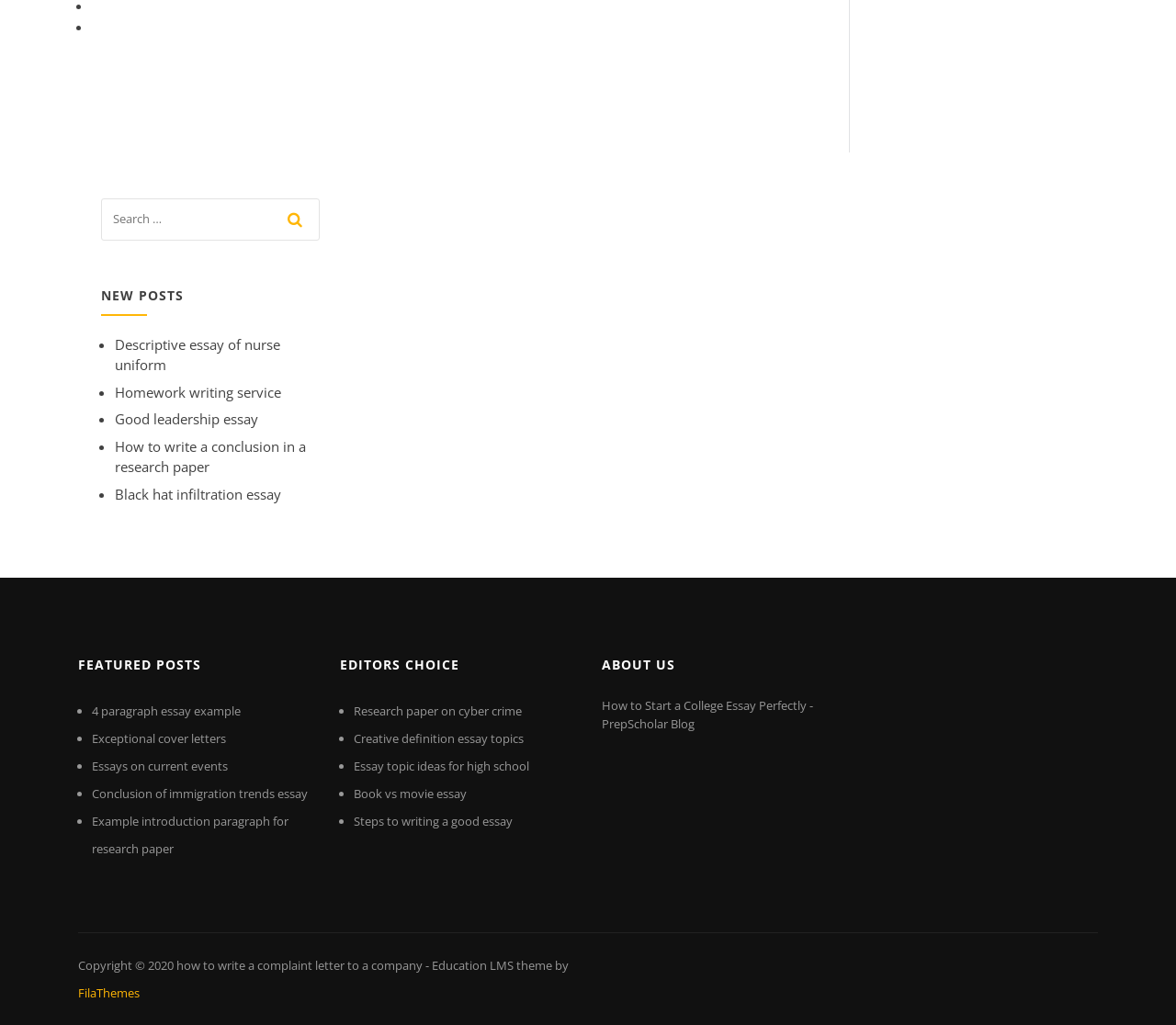Identify the bounding box coordinates of the clickable region necessary to fulfill the following instruction: "View Media Kit of CMOtech". The bounding box coordinates should be four float numbers between 0 and 1, i.e., [left, top, right, bottom].

None